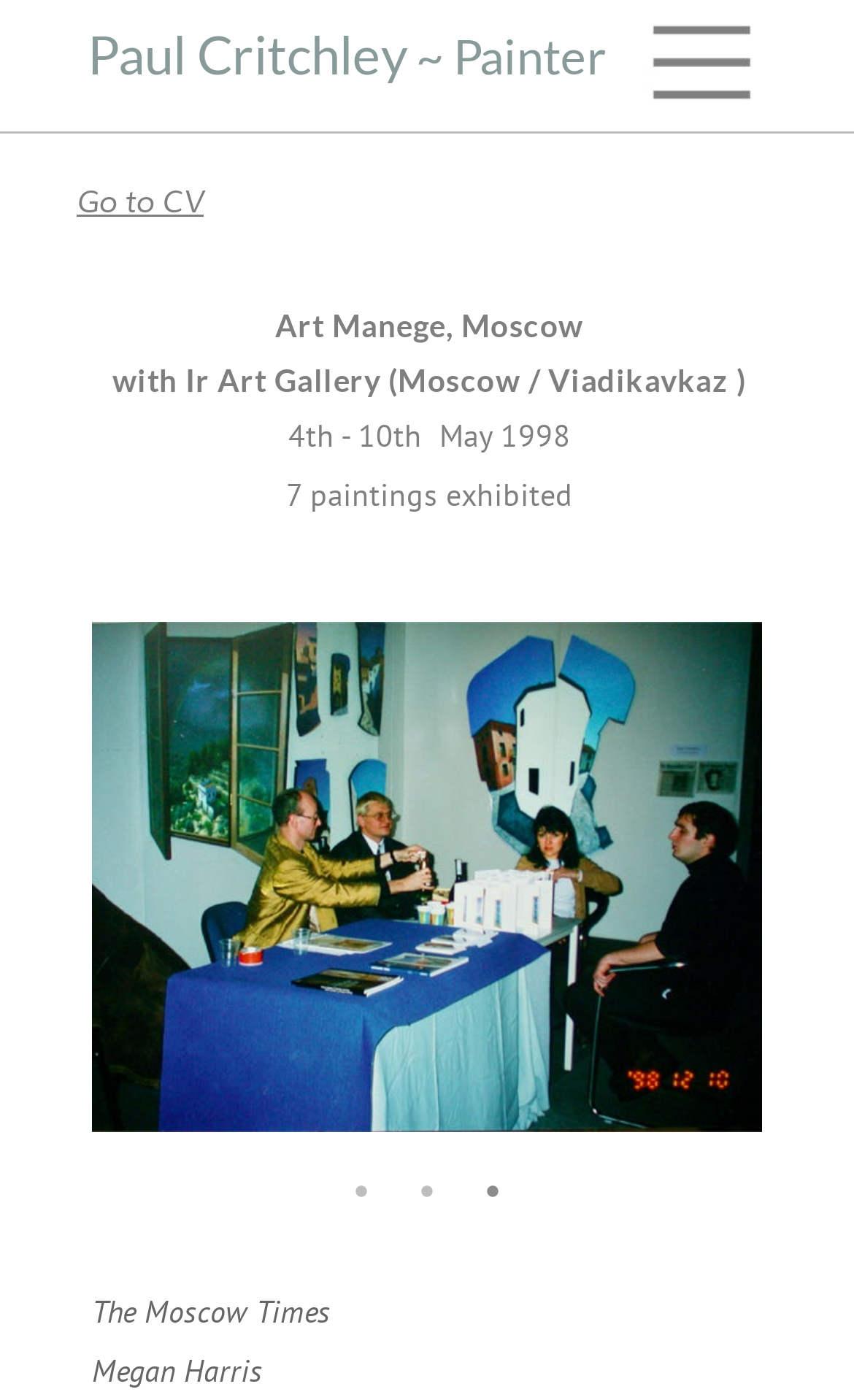Please find the bounding box coordinates of the element that you should click to achieve the following instruction: "Visit Repository Details". The coordinates should be presented as four float numbers between 0 and 1: [left, top, right, bottom].

None